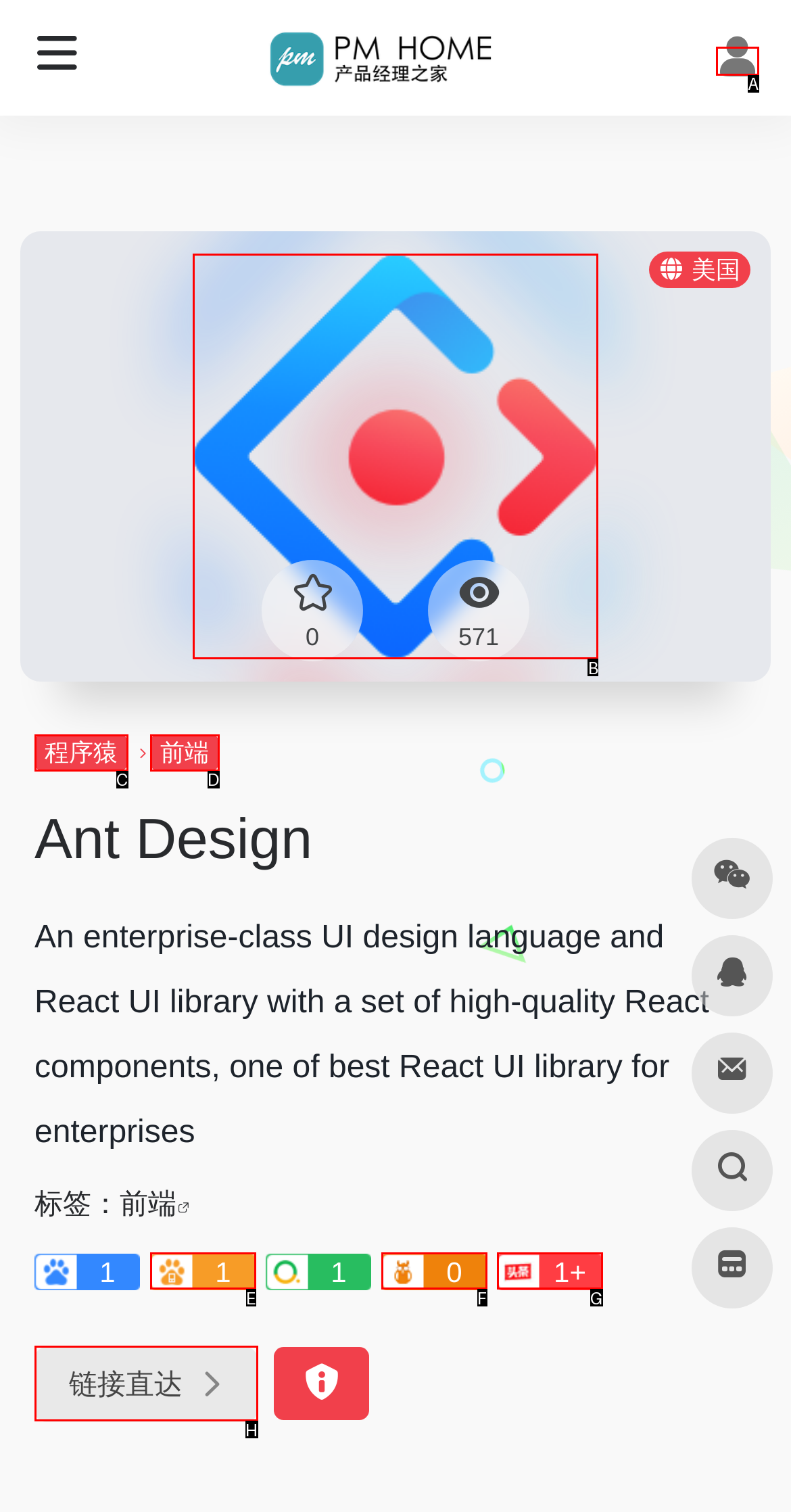Out of the given choices, which letter corresponds to the UI element required to Click the Ant Design image? Answer with the letter.

B